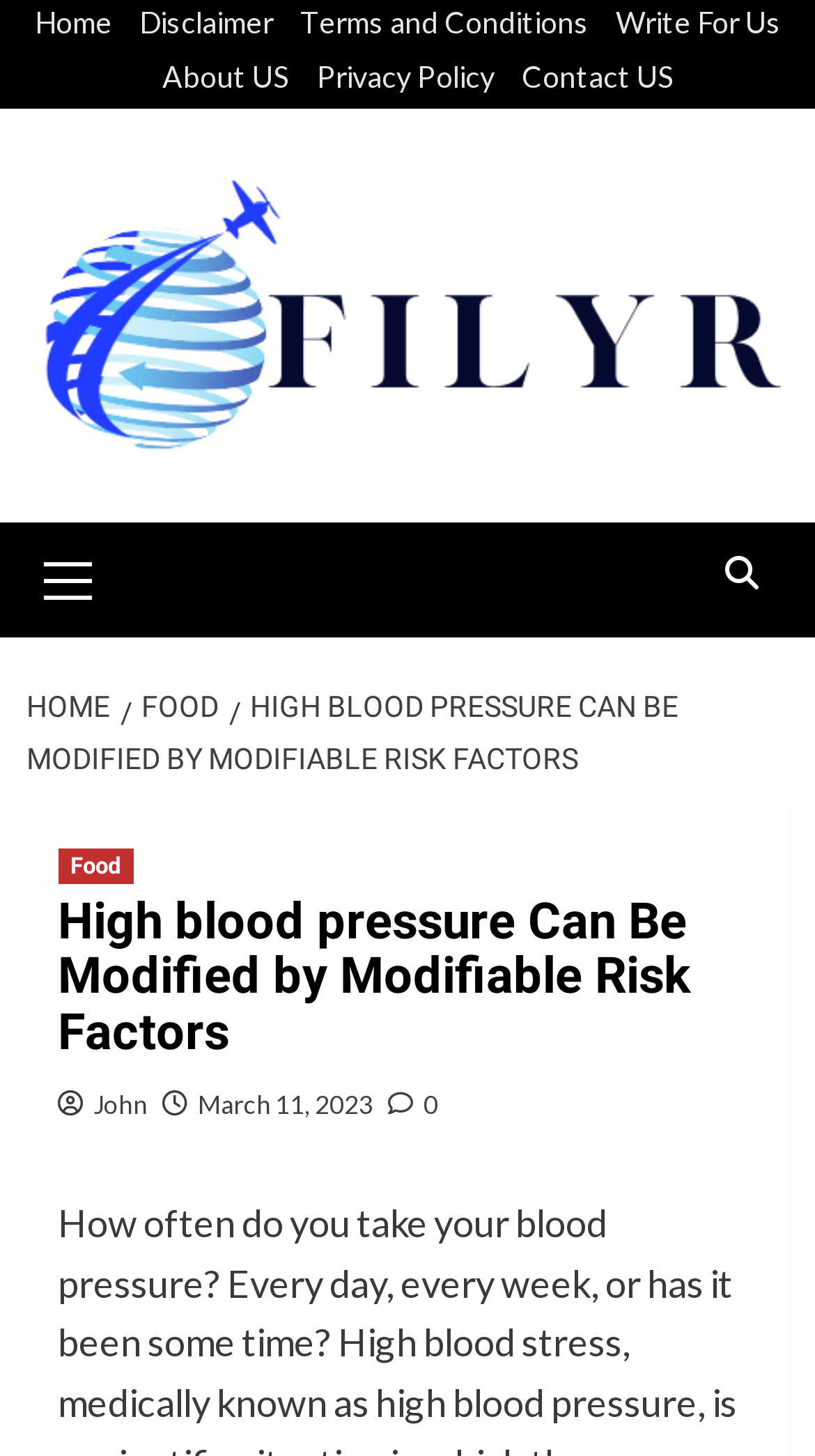Describe the webpage in detail, including text, images, and layout.

The webpage is about high blood pressure and its modifiable risk factors. At the top left, there are five links: "Home", "Disclaimer", "Terms and Conditions", "Write For Us", and "About US". These links are closely positioned, with "Home" being the leftmost and "About US" being the rightmost. Below these links, there are three more links: "Privacy Policy", "Contact US", and another "About US" link, which are also closely positioned.

To the right of these links, there is a large image with the text "Filyr" on it, taking up most of the top right section of the page. Below the image, there is a primary menu with a link labeled "Primary Menu".

On the top right corner, there is a small icon with the text "\ue906". Below this icon, there is a navigation section labeled "Breadcrumbs" with three links: "HOME", "/ FOOD", and "/ HIGH BLOOD PRESSURE CAN BE MODIFIED BY MODIFIABLE RISK FACTORS". The last link is the longest and takes up most of the width of the navigation section.

Below the navigation section, there is a large header section with the title "High blood pressure Can Be Modified by Modifiable Risk Factors". Within this section, there are several links and a heading. The links include "Food", "John", "March 11, 2023", and an icon with the text "\ue908 0". The heading is the main title of the page, and it is centered within the section.